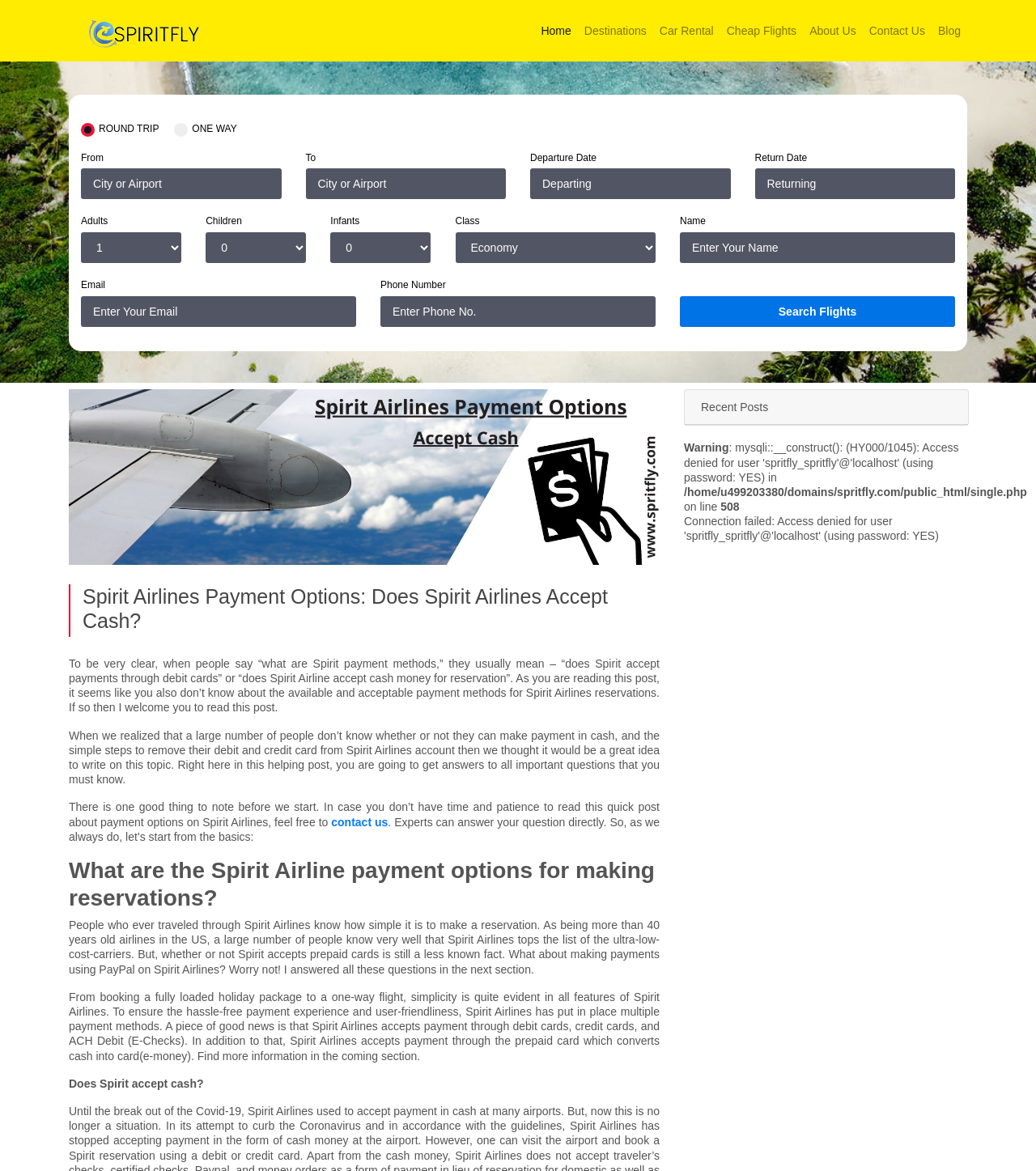Please find the bounding box coordinates for the clickable element needed to perform this instruction: "Enter your name in the text field".

[0.656, 0.198, 0.922, 0.225]